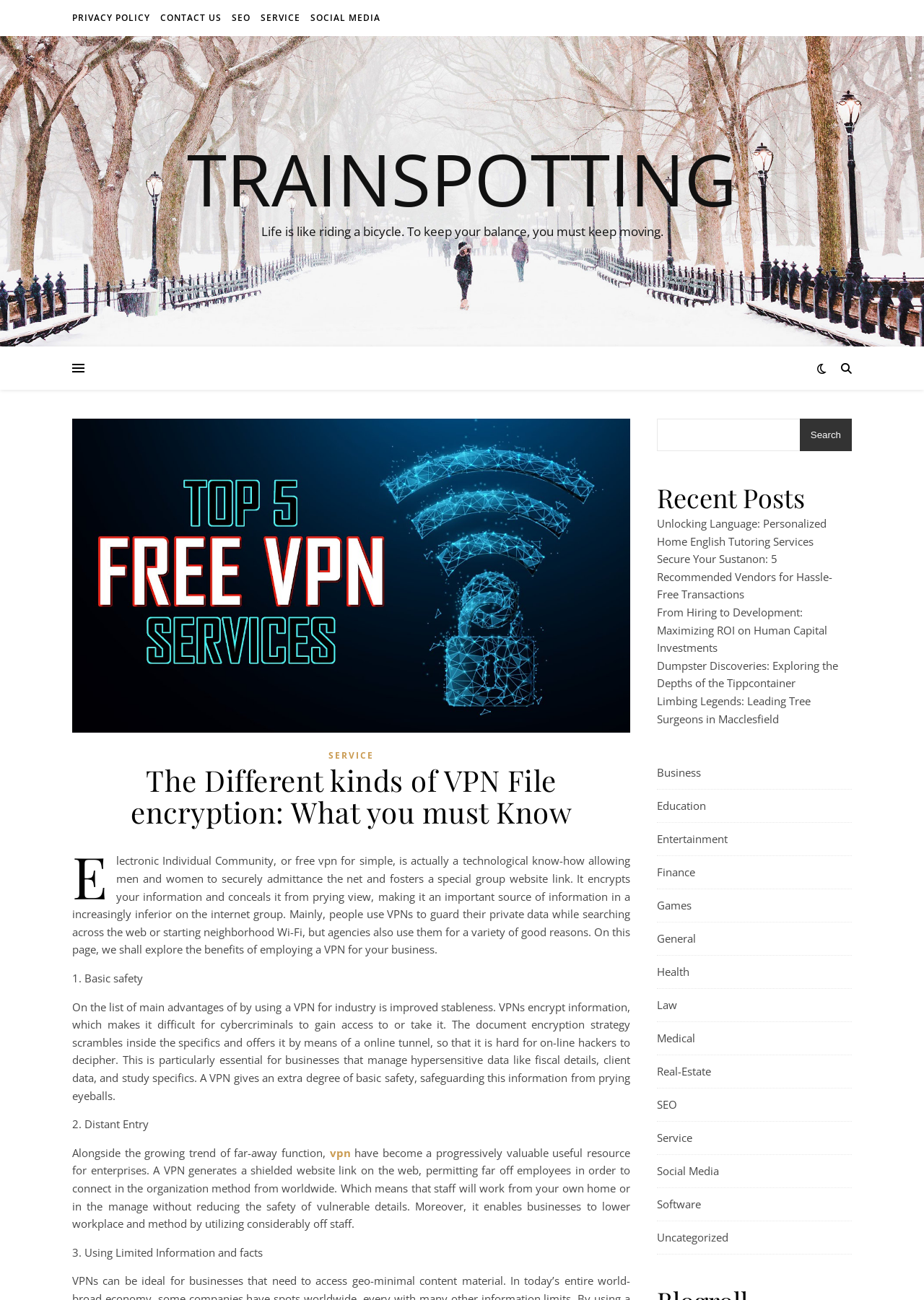Identify the bounding box coordinates of the area that should be clicked in order to complete the given instruction: "Explore the SERVICE page". The bounding box coordinates should be four float numbers between 0 and 1, i.e., [left, top, right, bottom].

[0.355, 0.575, 0.405, 0.588]